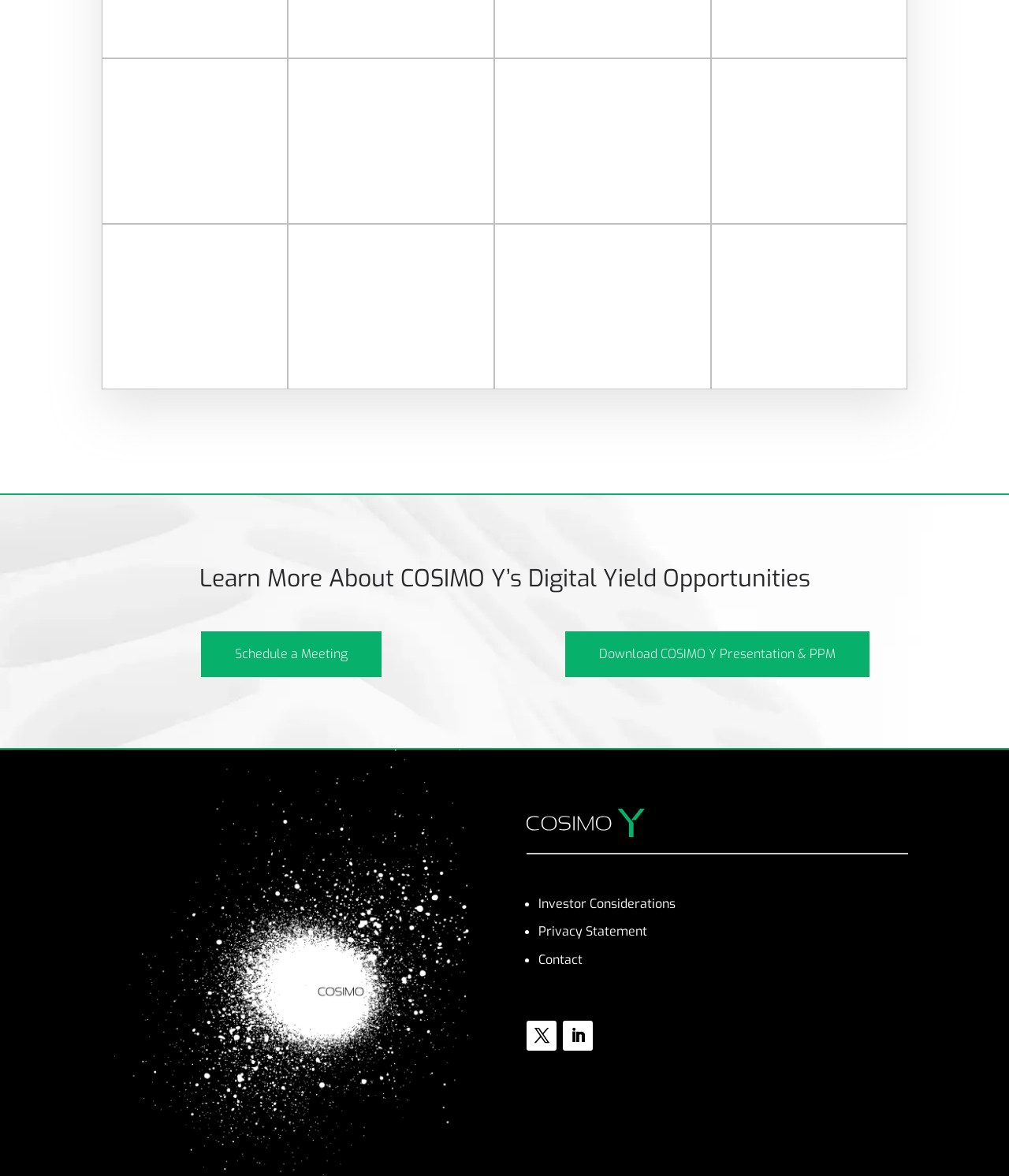How many logos are displayed in the first row?
Use the image to answer the question with a single word or phrase.

4